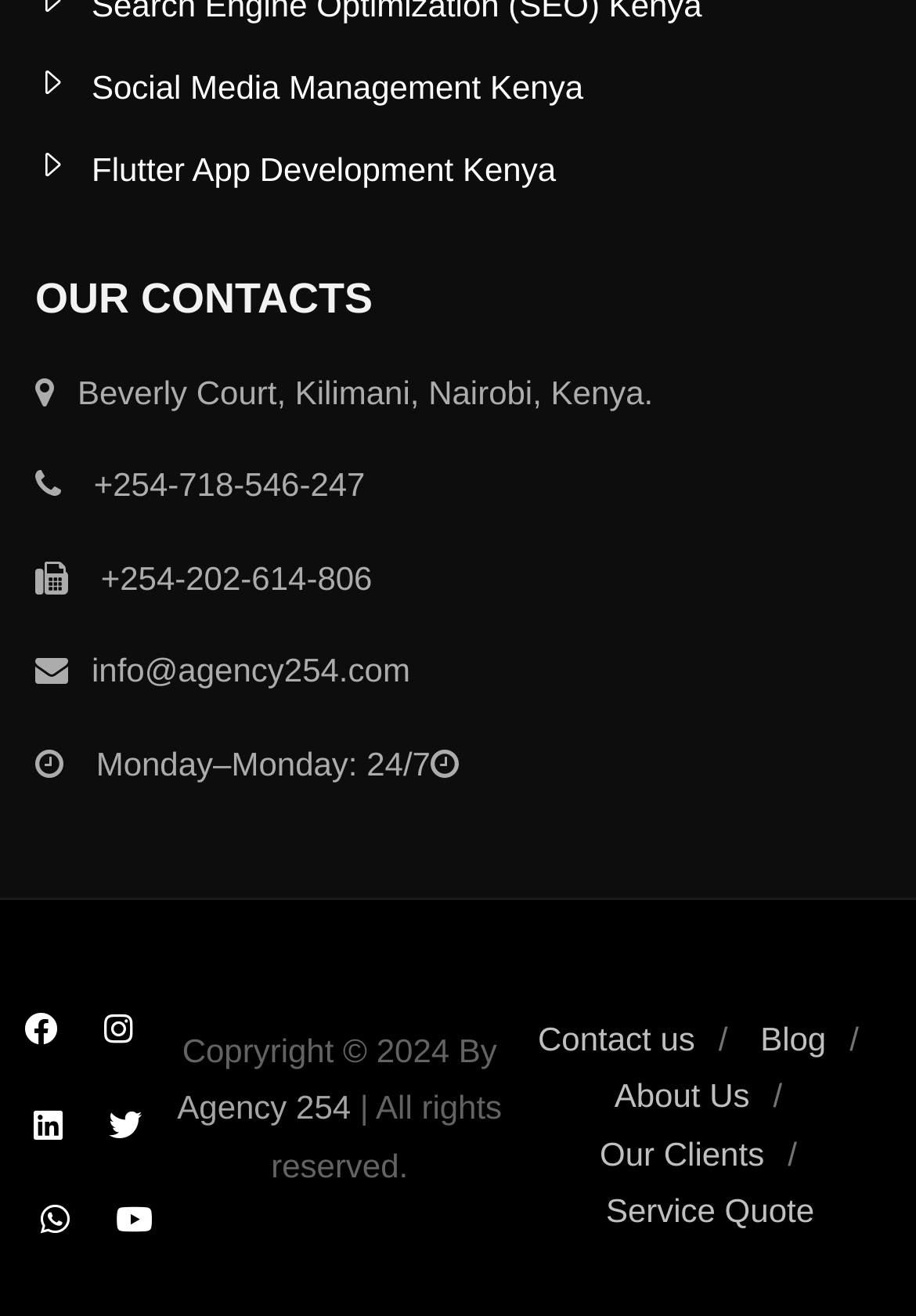Find the bounding box coordinates of the element to click in order to complete the given instruction: "Visit Agency 254."

[0.193, 0.827, 0.383, 0.855]